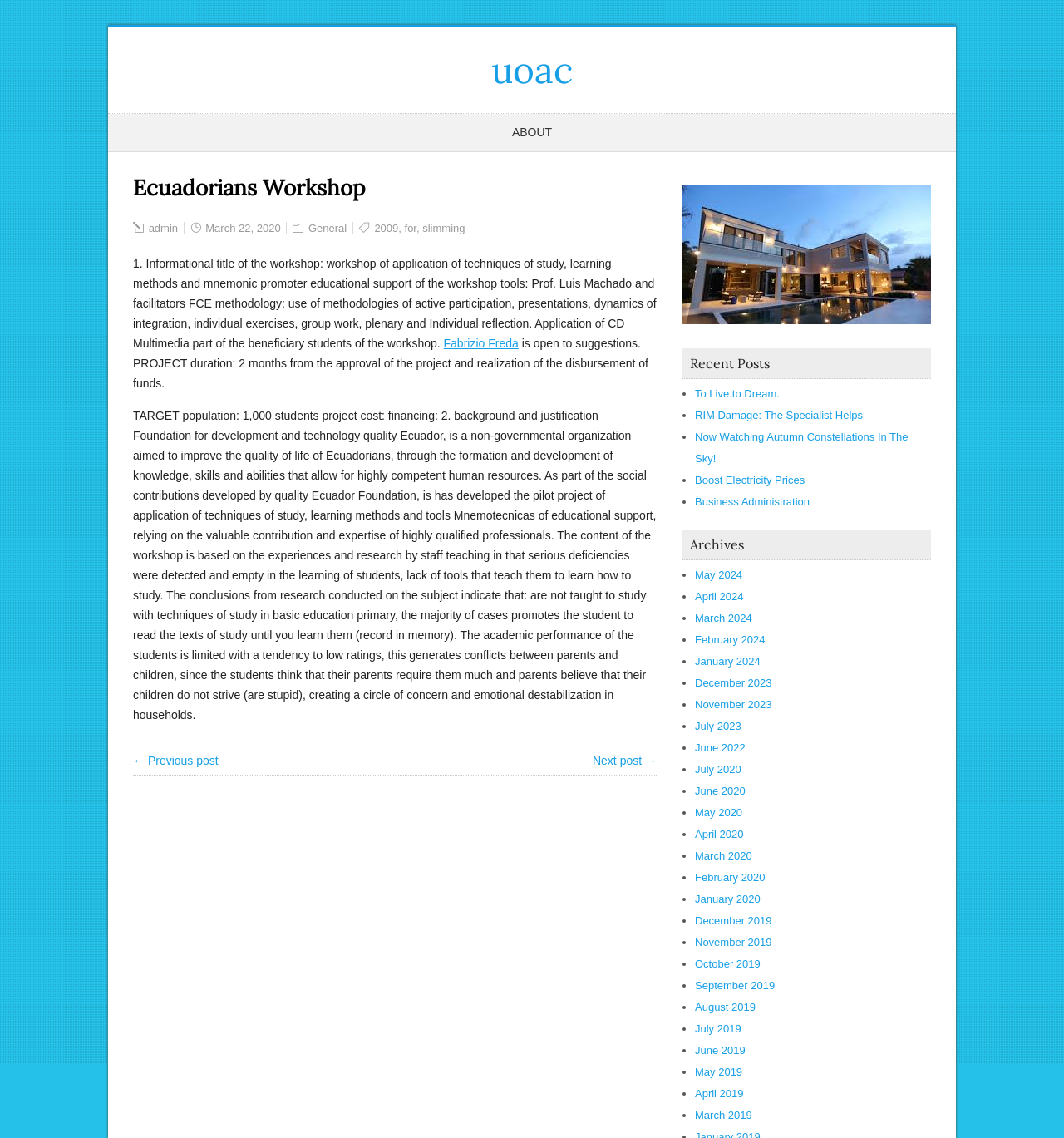Please locate the clickable area by providing the bounding box coordinates to follow this instruction: "Read the article titled 'Ecuadorians Workshop'".

[0.125, 0.156, 0.617, 0.208]